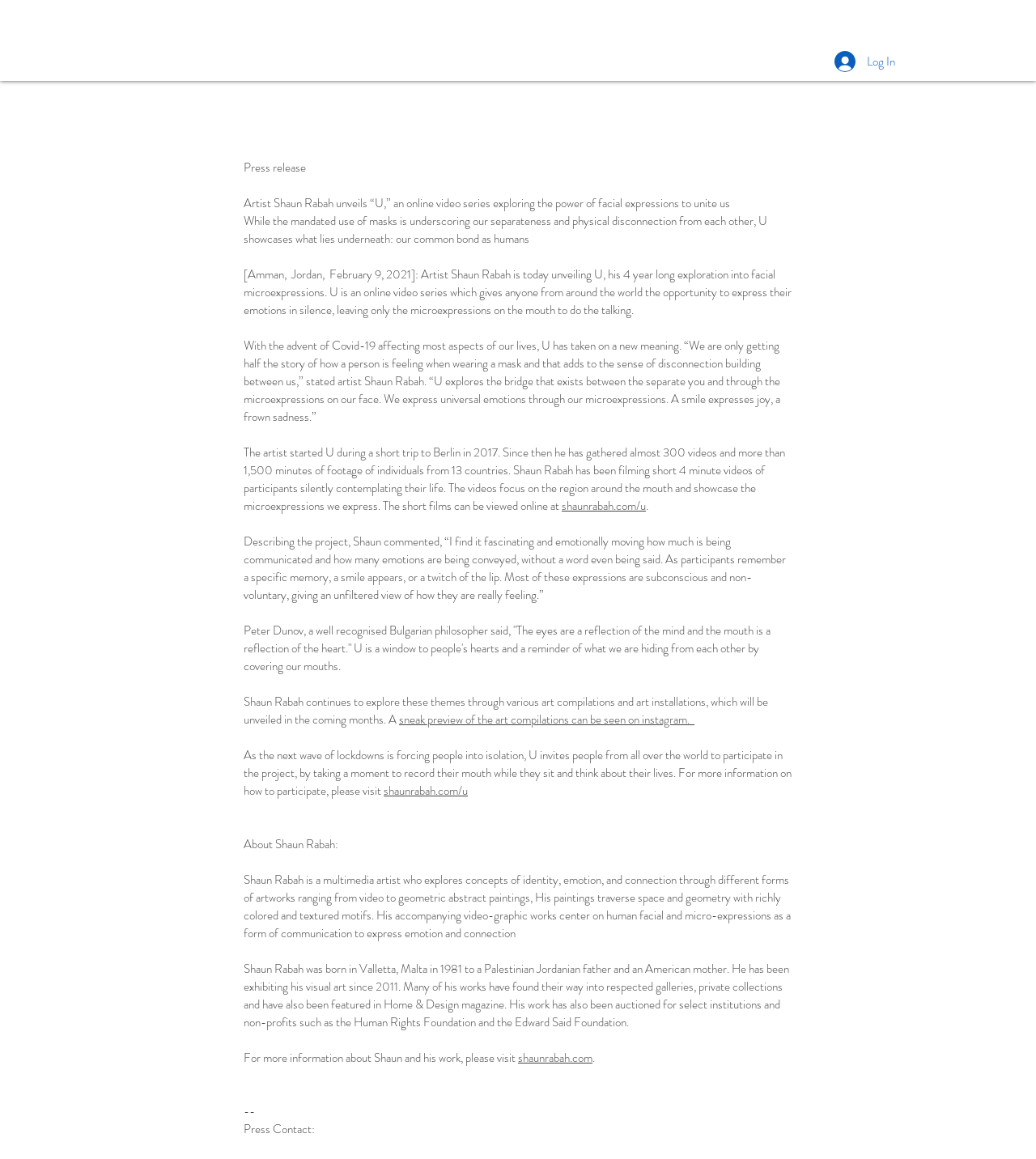Using the provided element description, identify the bounding box coordinates as (top-left x, top-left y, bottom-right x, bottom-right y). Ensure all values are between 0 and 1. Description: Log In

[0.795, 0.04, 0.875, 0.066]